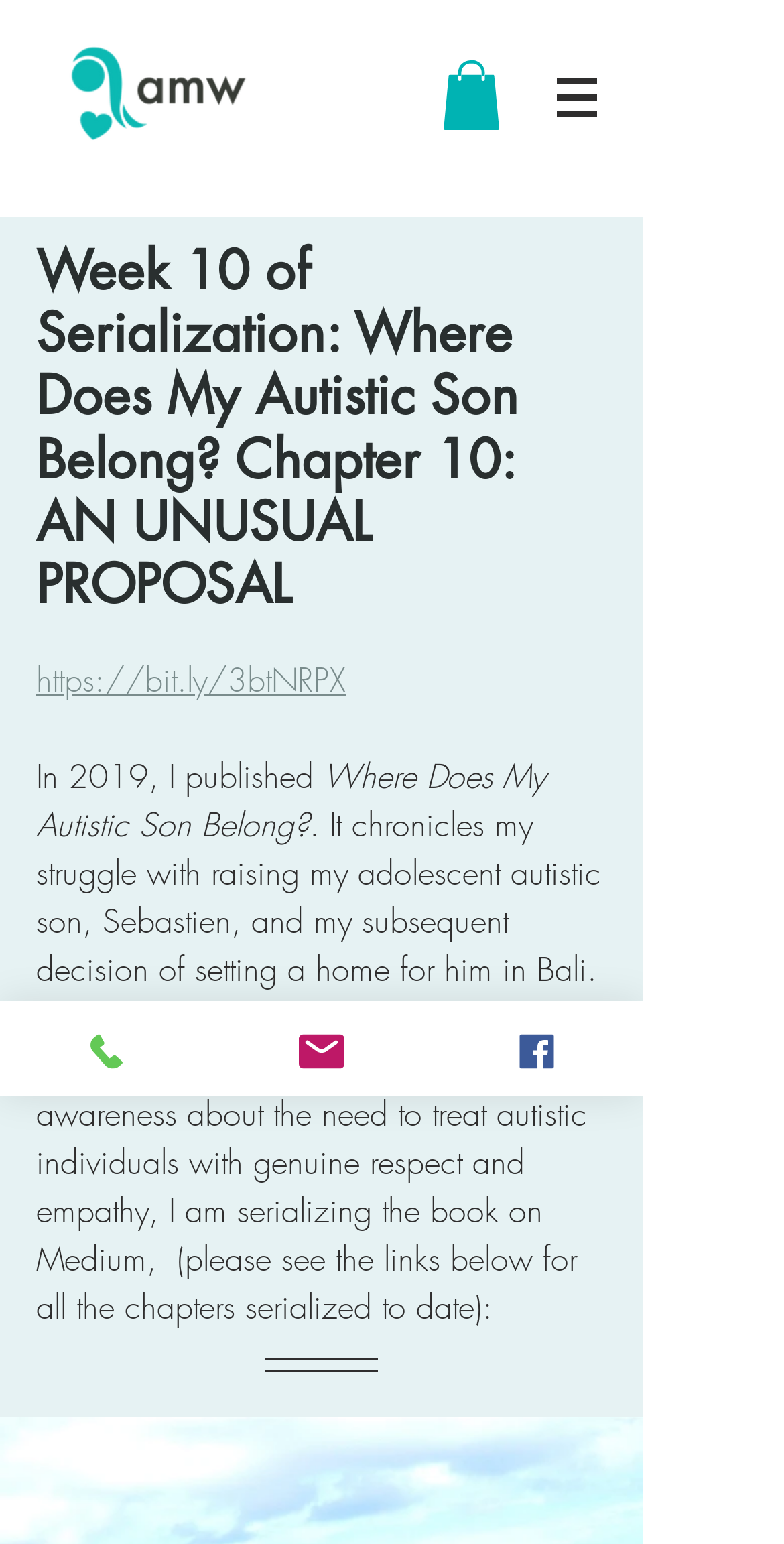What is the URL of the serialized book on Medium?
Give a one-word or short-phrase answer derived from the screenshot.

https://bit.ly/3btNRPX